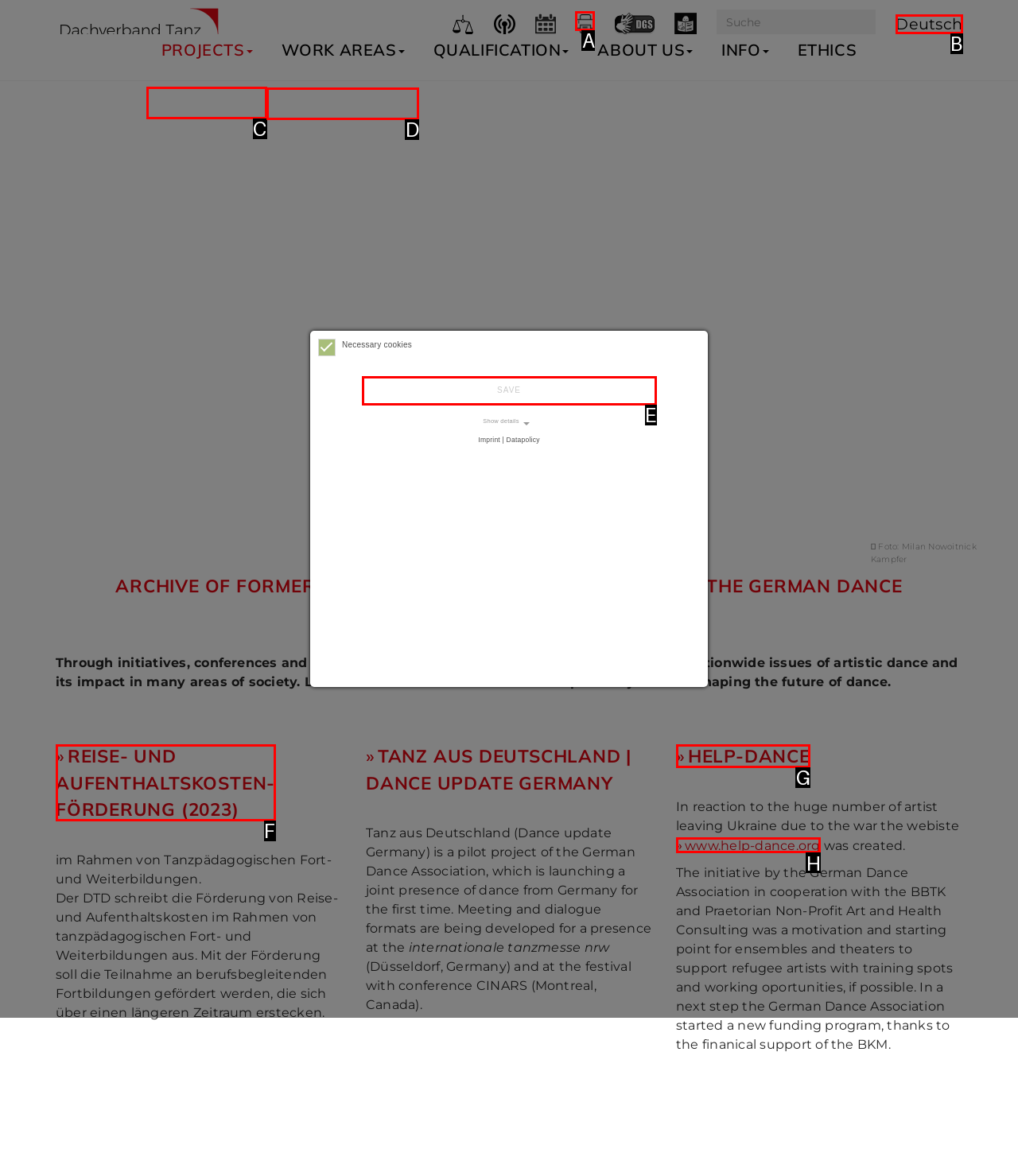Identify the correct HTML element to click to accomplish this task: Click the 'PROJECTS' link
Respond with the letter corresponding to the correct choice.

C